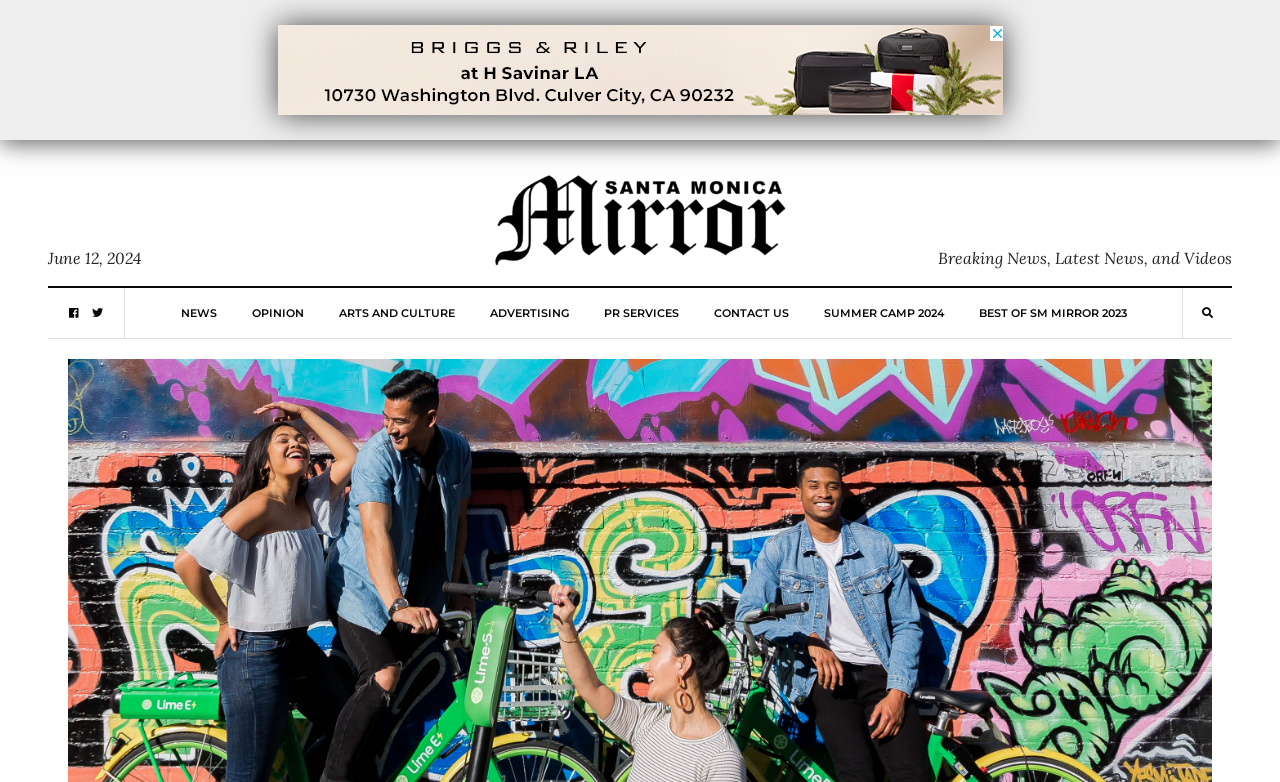Please find the bounding box for the UI component described as follows: "Summer Camp 2024".

[0.643, 0.368, 0.737, 0.432]